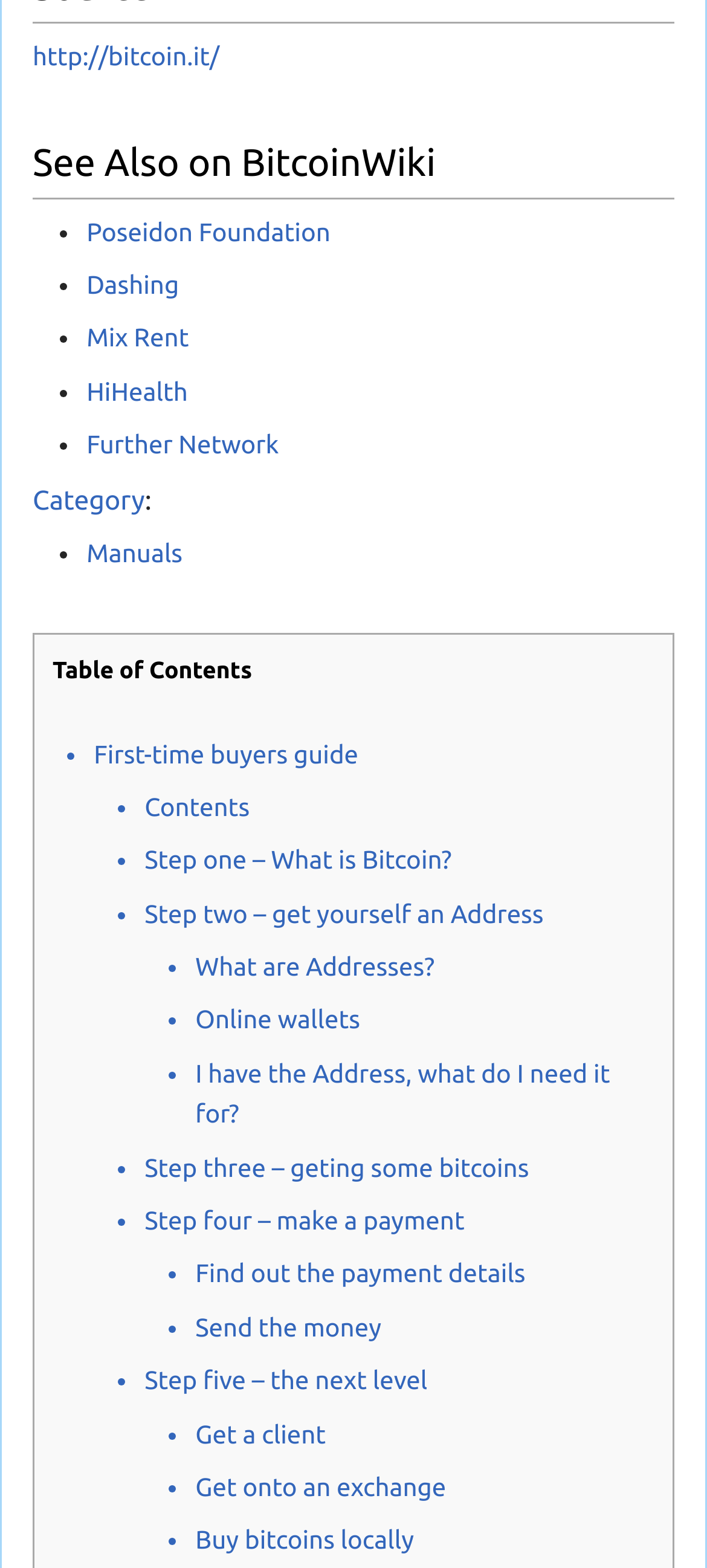Analyze the image and deliver a detailed answer to the question: What is the purpose of getting an address?

The purpose of getting an address can be determined by looking at the link 'I have the Address, what do I need it for?' with the bounding box coordinates [0.276, 0.675, 0.863, 0.72]. This suggests that the address is needed to receive bitcoins.